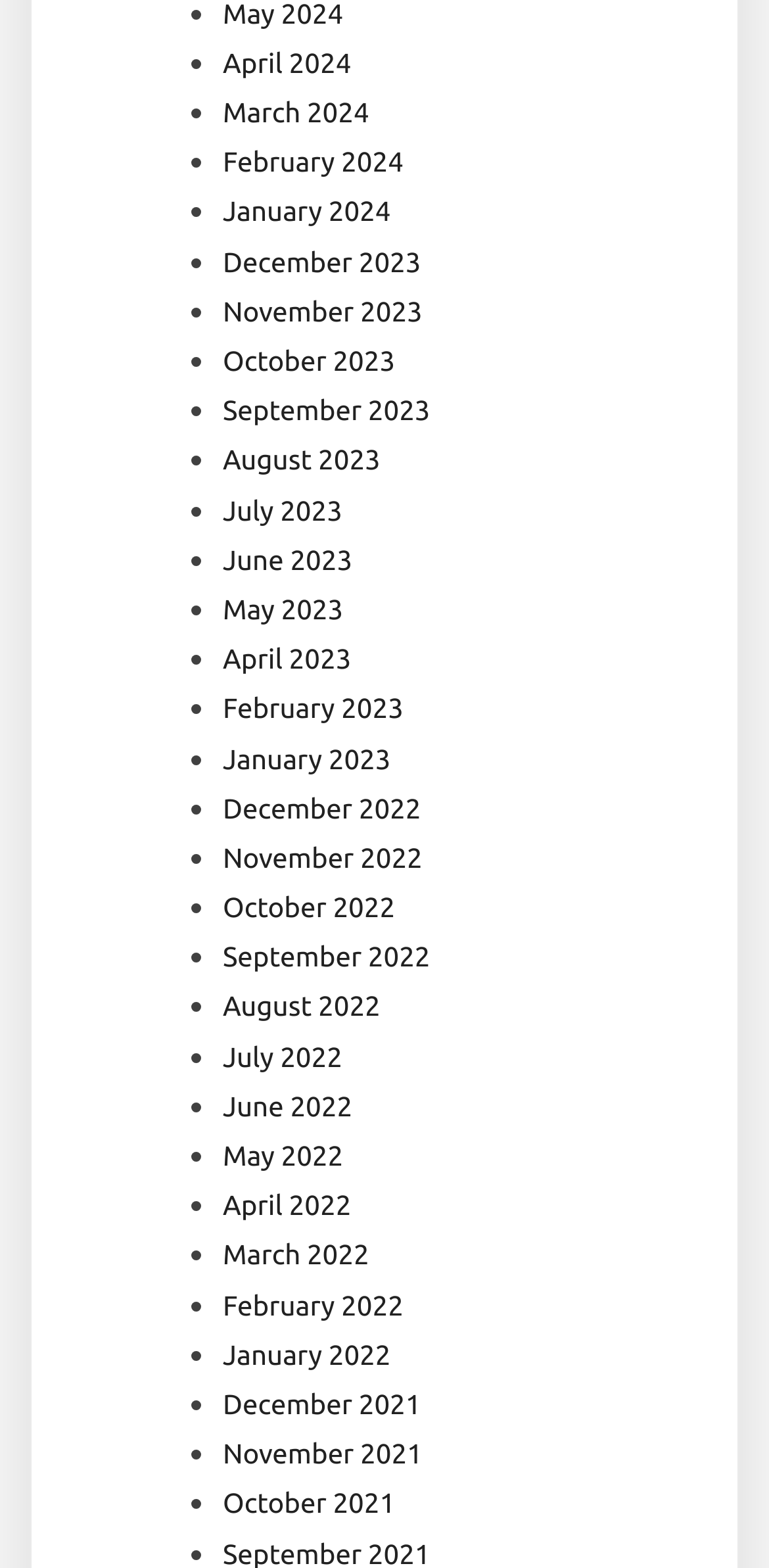Find the bounding box coordinates of the clickable area that will achieve the following instruction: "Toggle navigation".

None